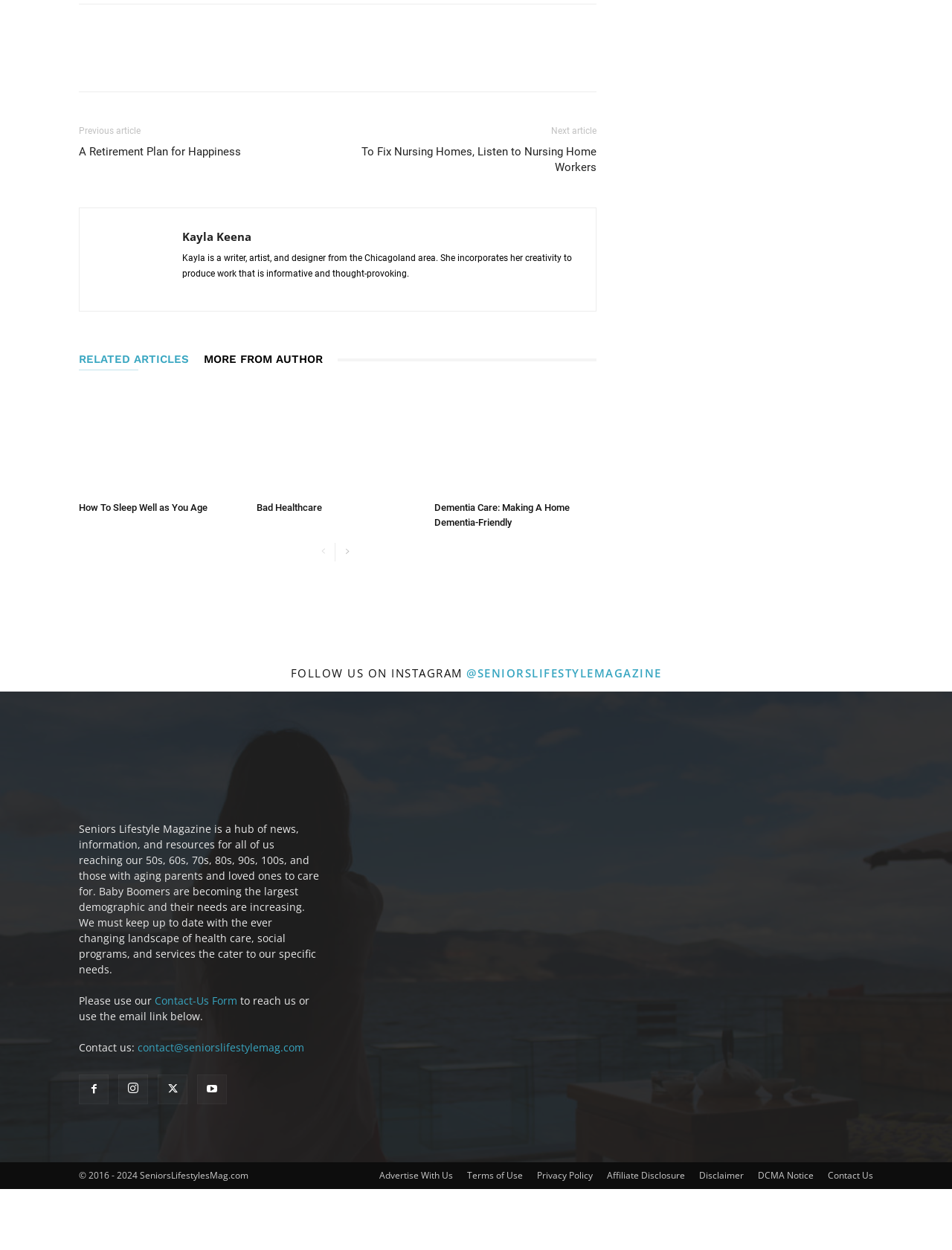What is the email address to contact the magazine?
Provide a fully detailed and comprehensive answer to the question.

The email address to contact the magazine is 'contact@seniorslifestylemag.com', which is listed below the 'Contact us:' text.